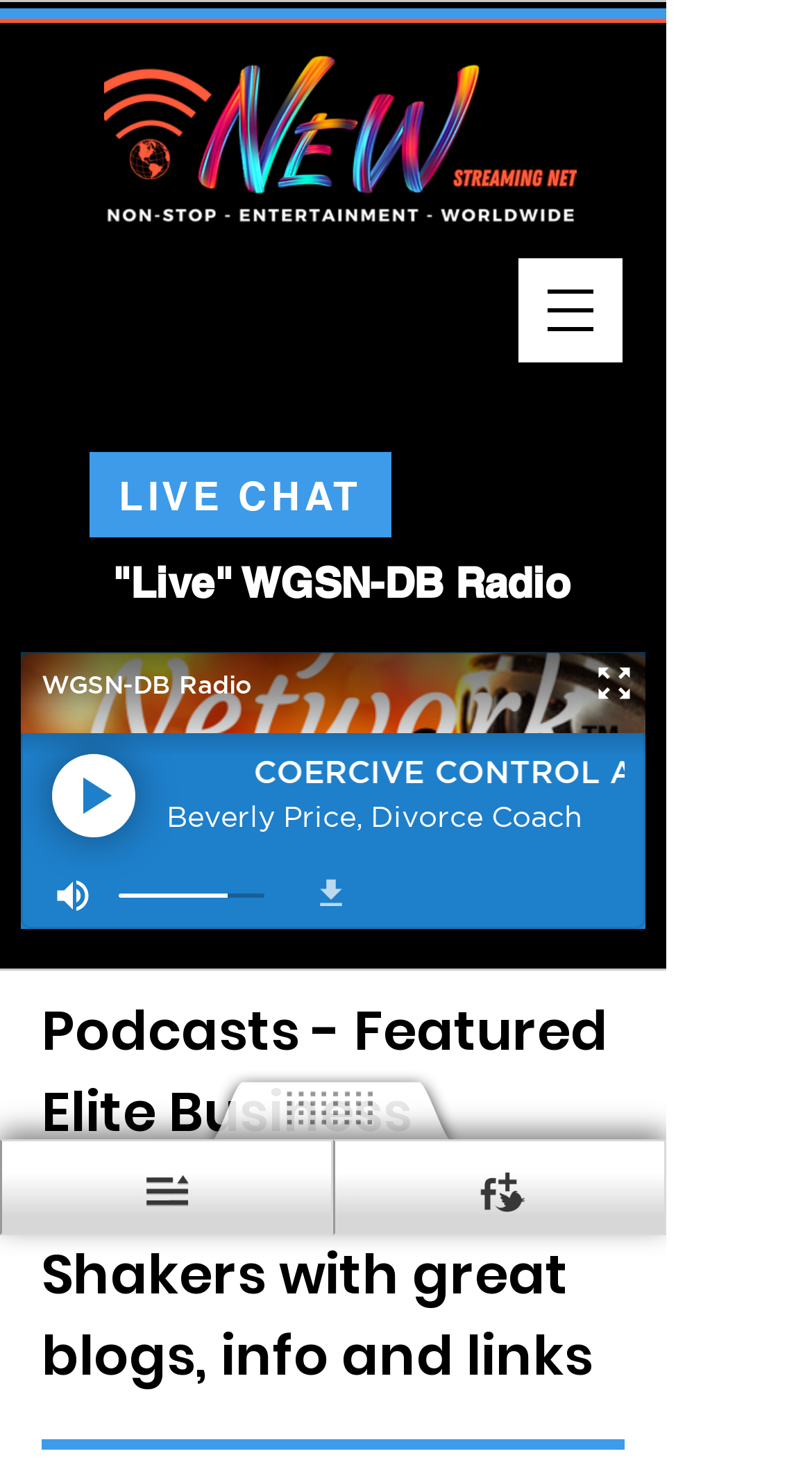Based on the image, please elaborate on the answer to the following question:
What is the name of the coach?

I found the answer by looking at the root element which has a description 'Christine Luken Financial Dignity Coach | Going Solo Media'. This root element is likely to be the title or the main heading of the webpage, and it contains the name of the coach.